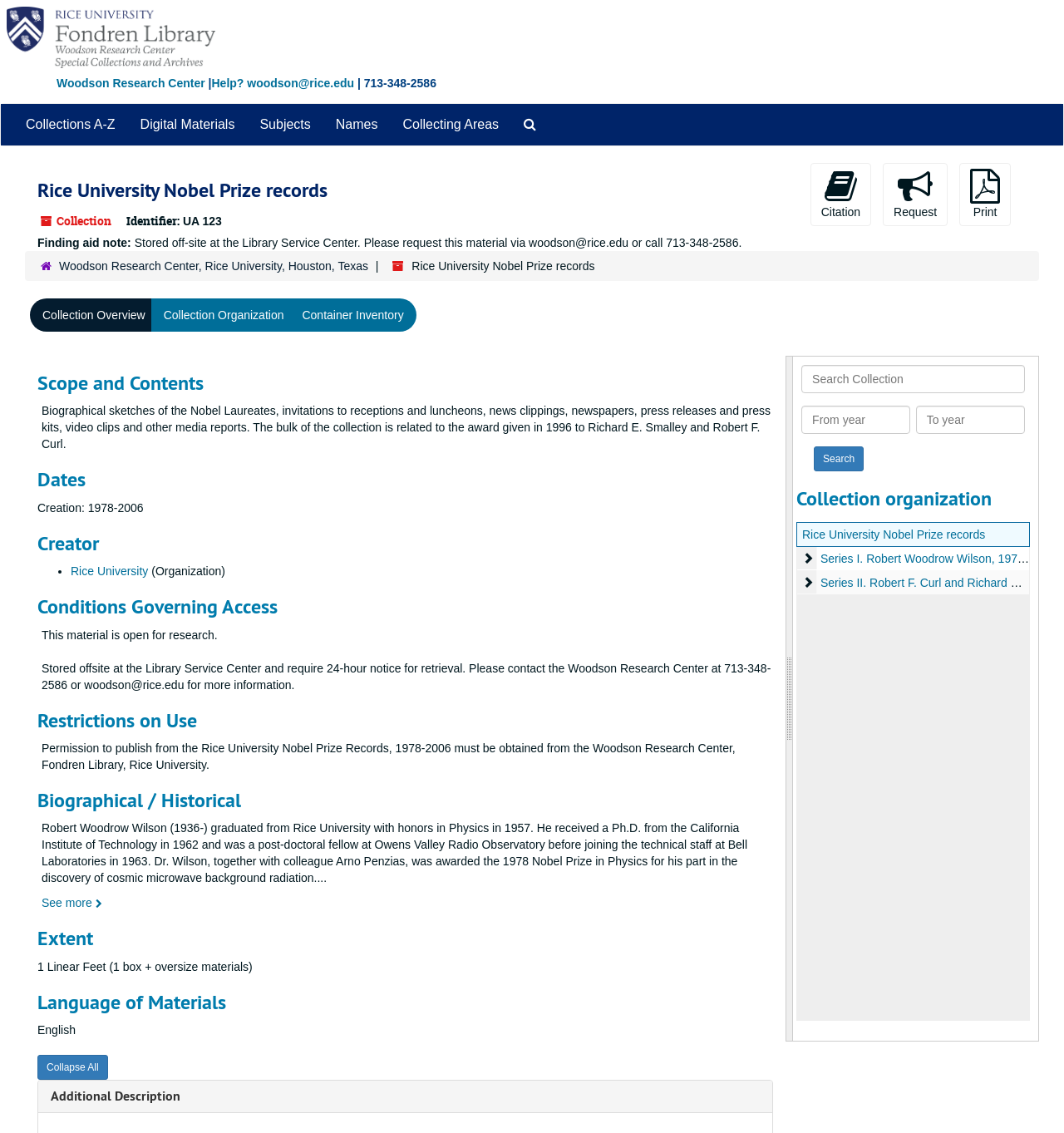Please find the bounding box coordinates of the clickable region needed to complete the following instruction: "Click on Add a link". The bounding box coordinates must consist of four float numbers between 0 and 1, i.e., [left, top, right, bottom].

None